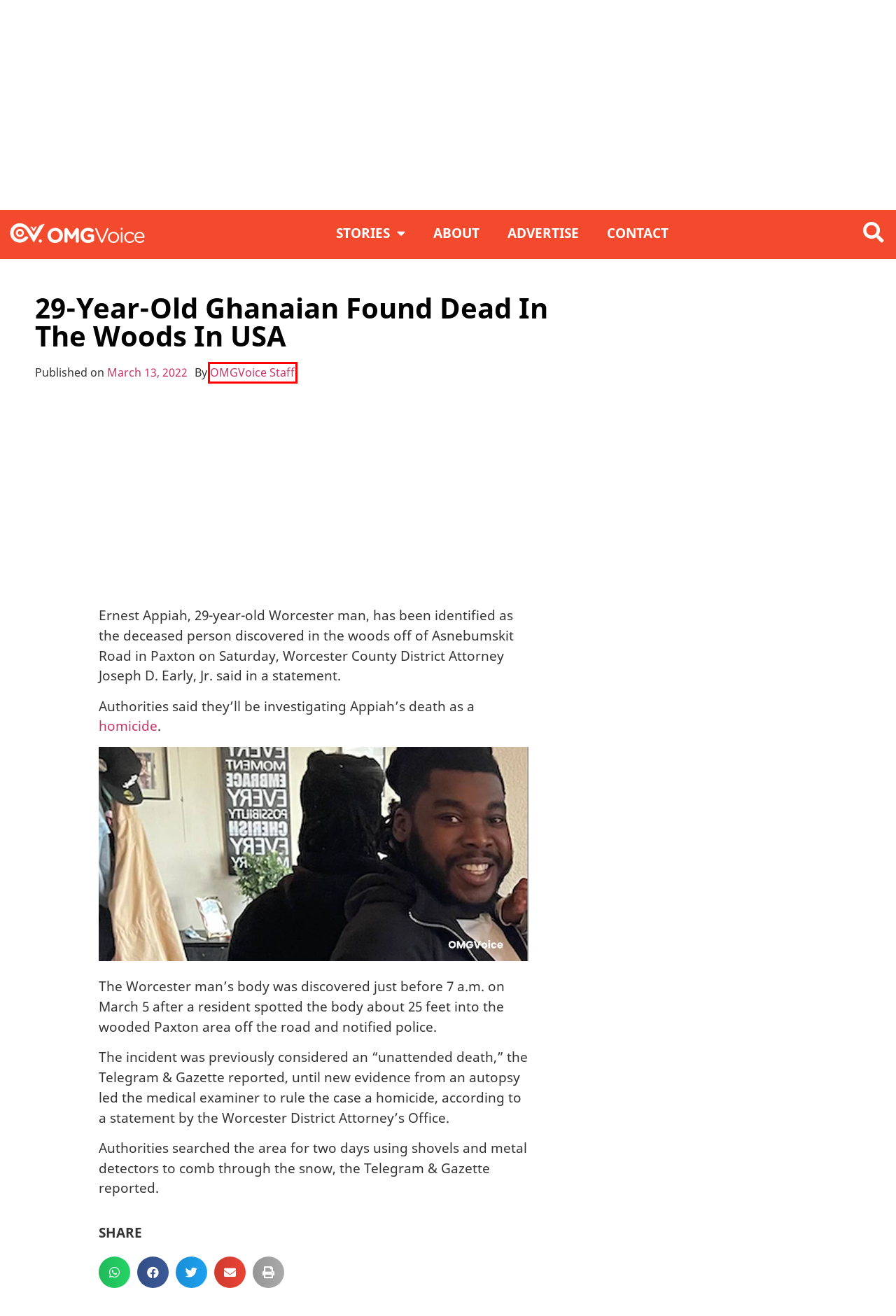You have a screenshot showing a webpage with a red bounding box around a UI element. Choose the webpage description that best matches the new page after clicking the highlighted element. Here are the options:
A. User Agreement
B. Privacy Policy
C. Contact OMGVoice
D. About OMGVoice
E. OMGVoice Staff, Author at OMGVoice
F. March 2022 - OMGVoice
G. OMGVoice - Social News for the Ghanaian Millennial
H. Advertise With OMGVoice

E